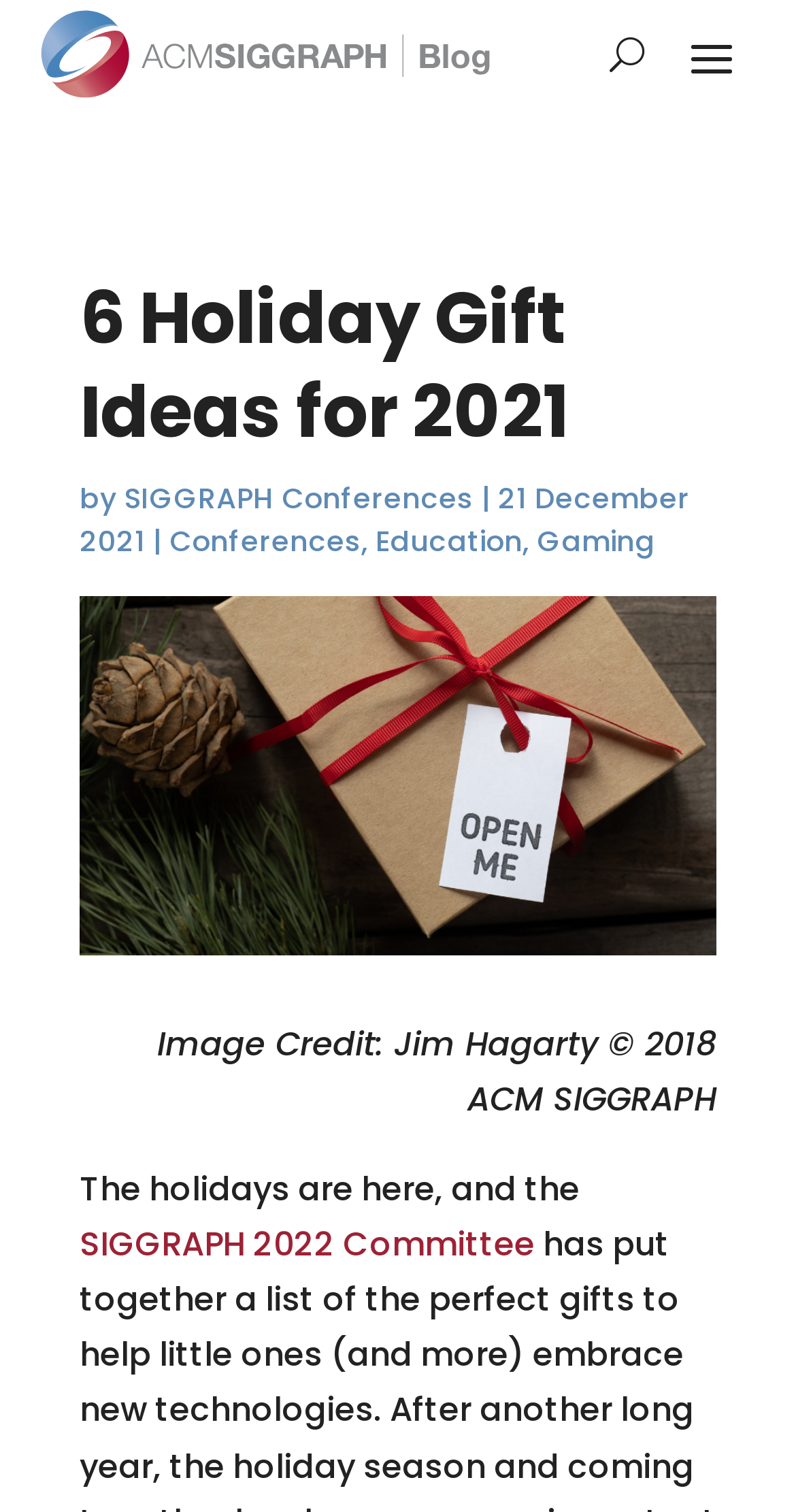What is the theme of the gift ideas?
Refer to the image and provide a concise answer in one word or phrase.

Holiday